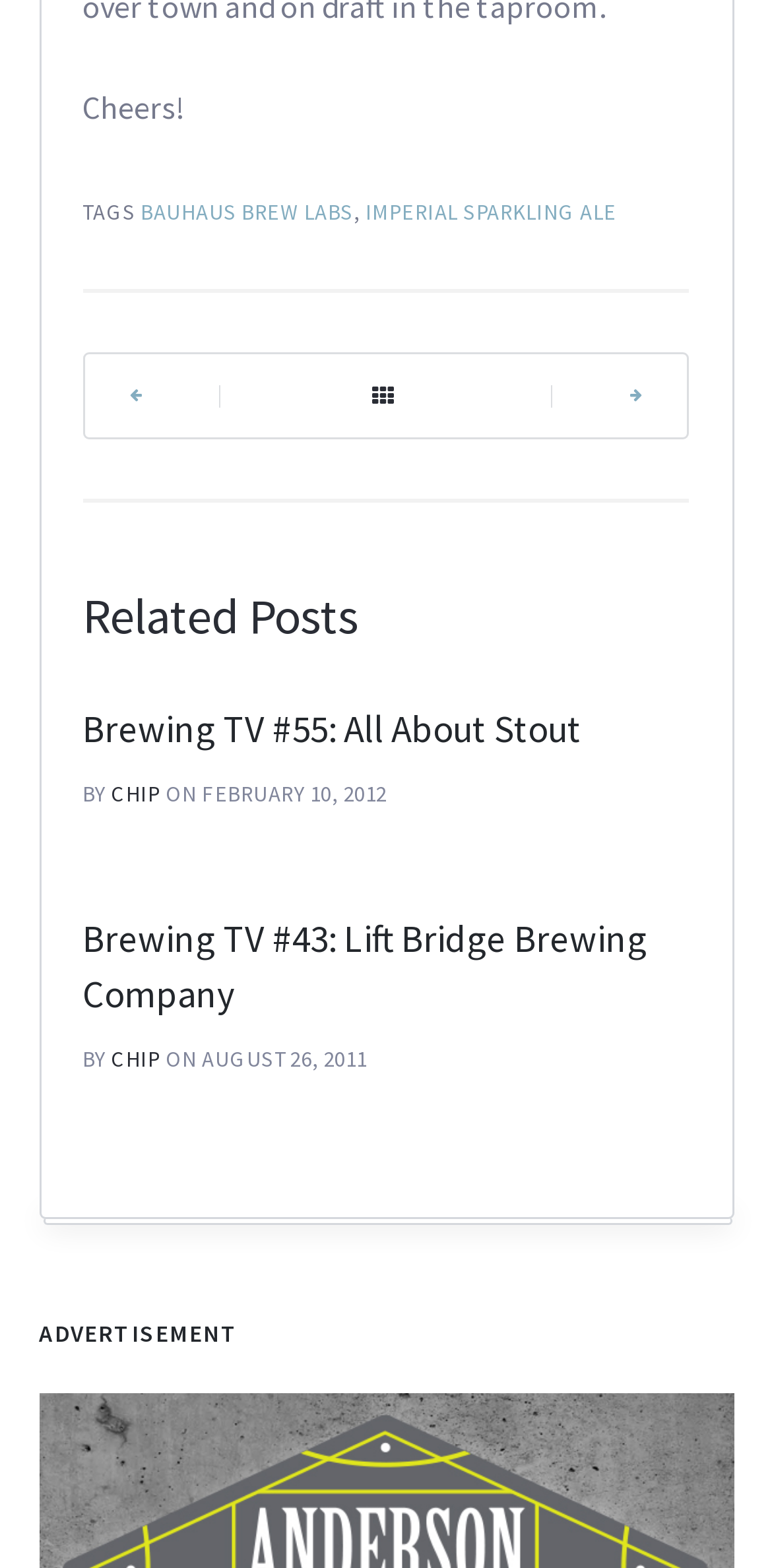Give a short answer using one word or phrase for the question:
How many links are there in the first related post?

1